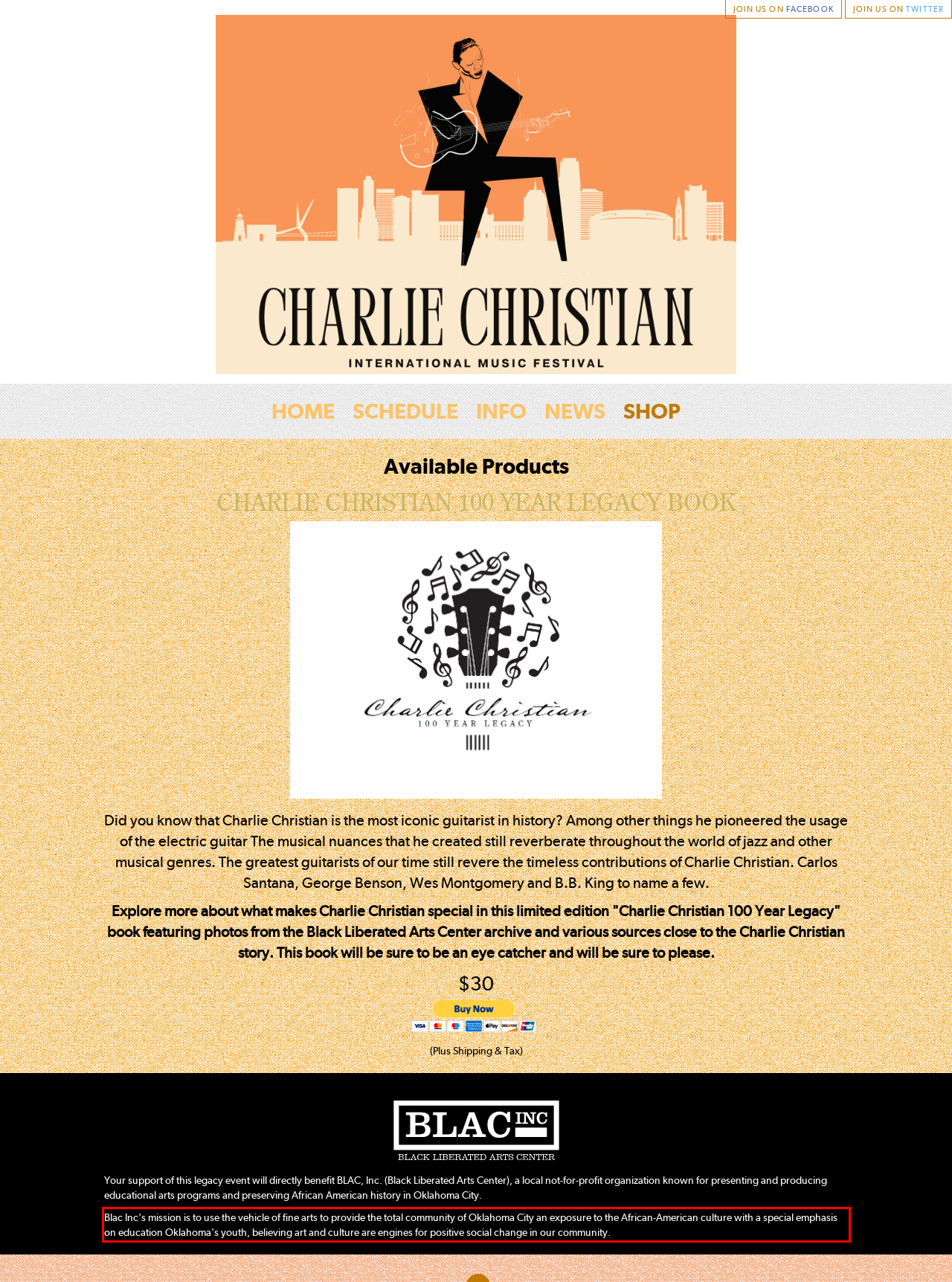View the screenshot of the webpage and identify the UI element surrounded by a red bounding box. Extract the text contained within this red bounding box.

Blac Inc's mission is to use the vehicle of fine arts to provide the total community of Oklahoma City an exposure to the African-American culture with a special emphasis on education Oklahoma's youth, believing art and culture are engines for positive social change in our community.